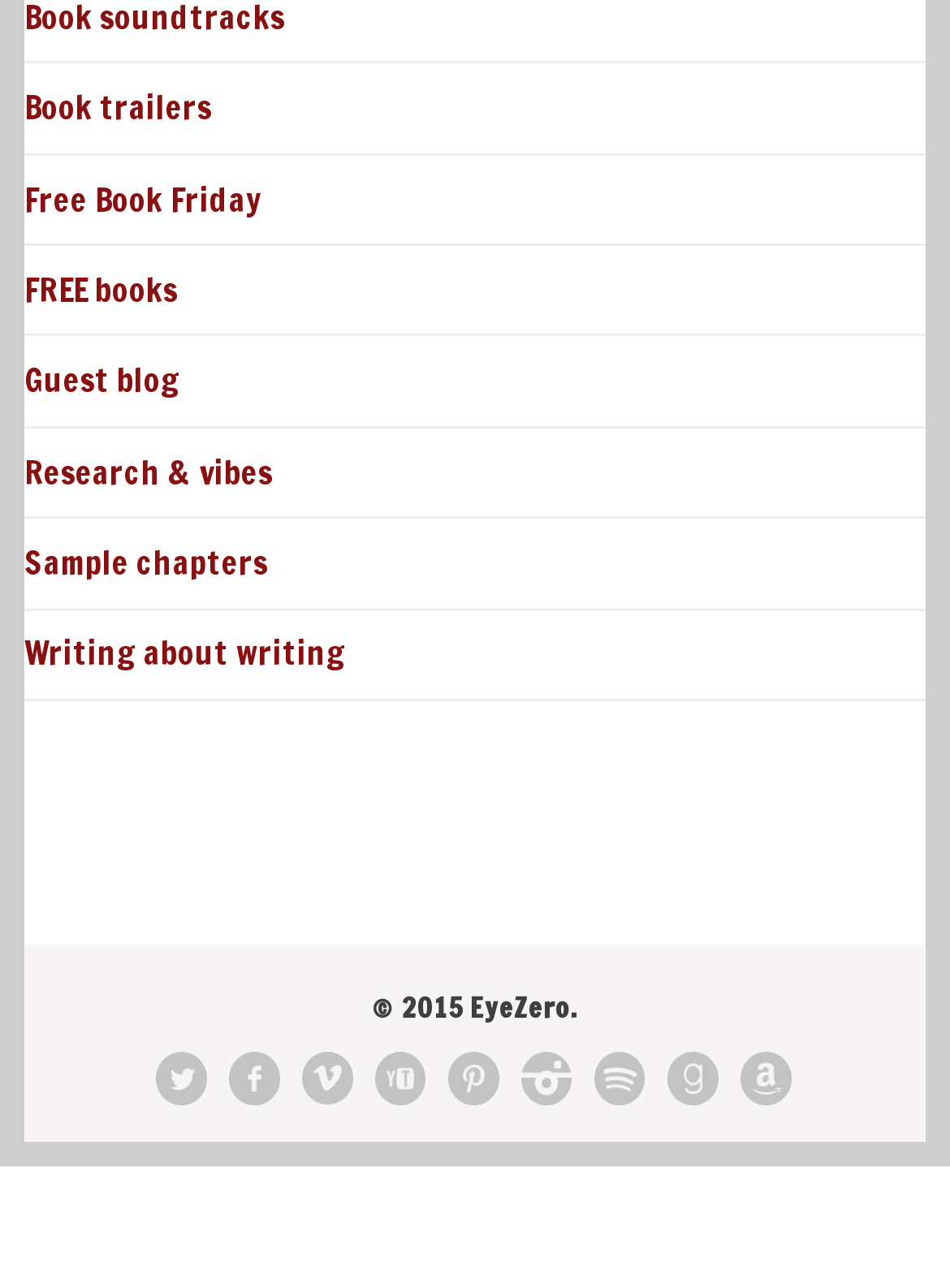Can you determine the bounding box coordinates of the area that needs to be clicked to fulfill the following instruction: "Explore FREE books"?

[0.026, 0.206, 0.187, 0.242]